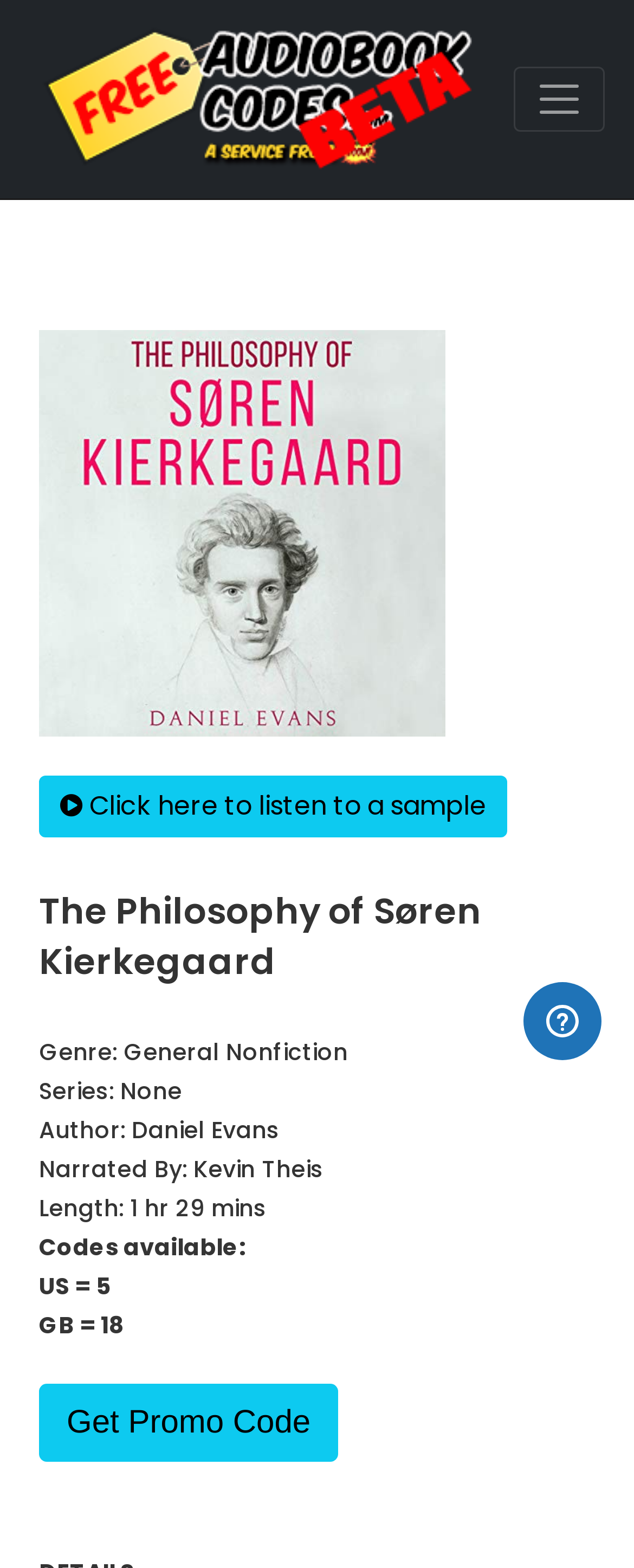Using the provided description: "General Nonfiction", find the bounding box coordinates of the corresponding UI element. The output should be four float numbers between 0 and 1, in the format [left, top, right, bottom].

[0.195, 0.66, 0.549, 0.681]